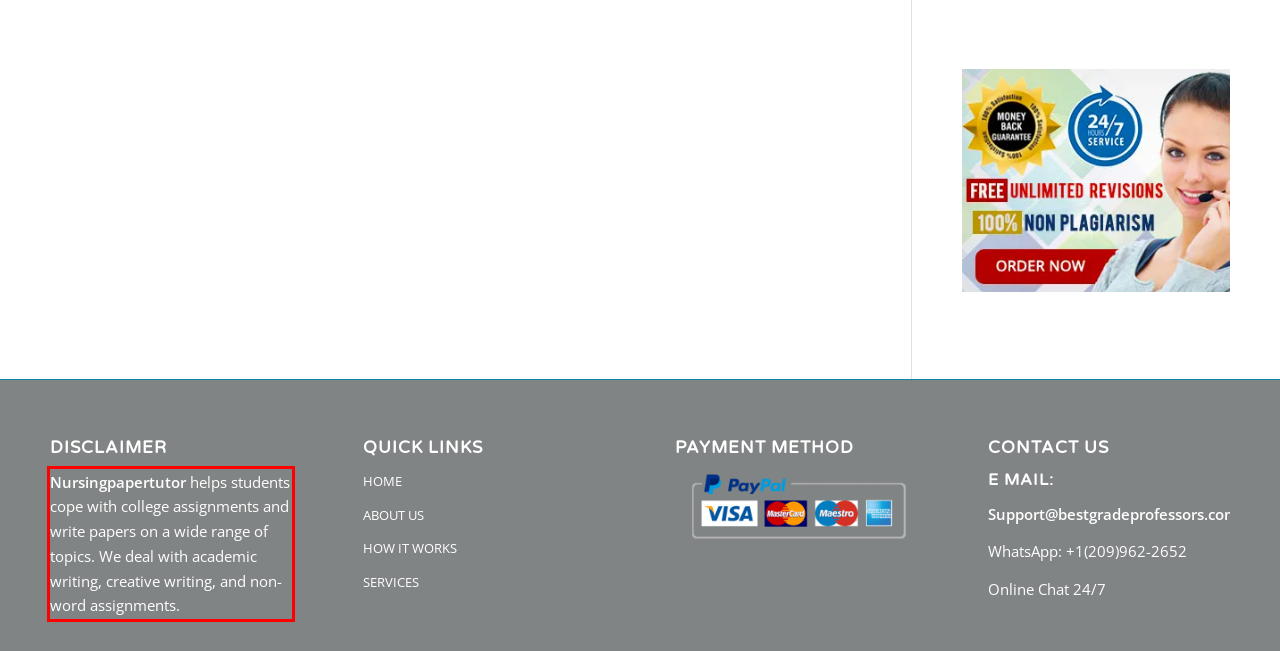You are looking at a screenshot of a webpage with a red rectangle bounding box. Use OCR to identify and extract the text content found inside this red bounding box.

Nursingpapertutor helps students cope with college assignments and write papers on a wide range of topics. We deal with academic writing, creative writing, and non-word assignments.